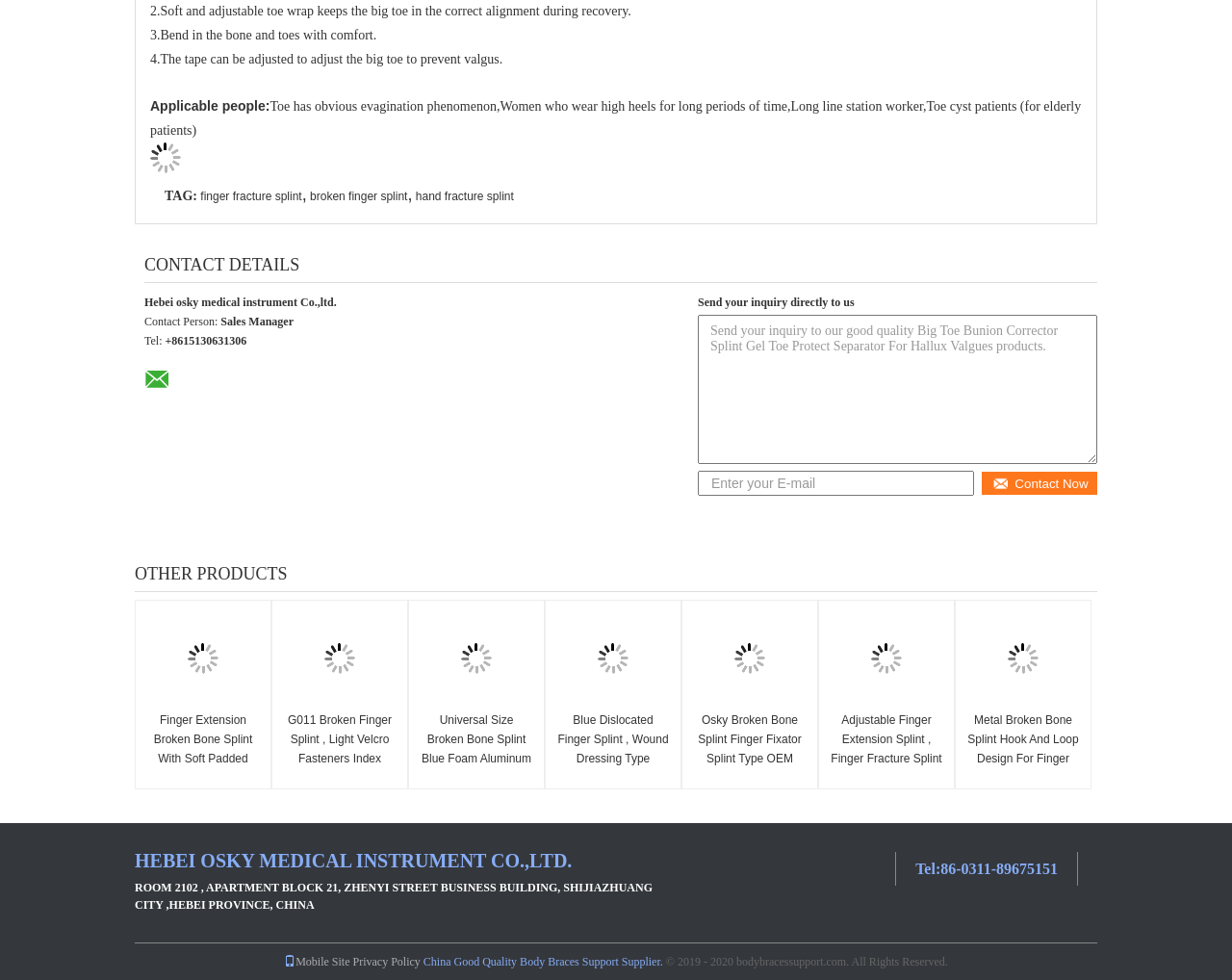Please specify the bounding box coordinates of the clickable section necessary to execute the following command: "Enter your E-mail".

[0.566, 0.48, 0.791, 0.506]